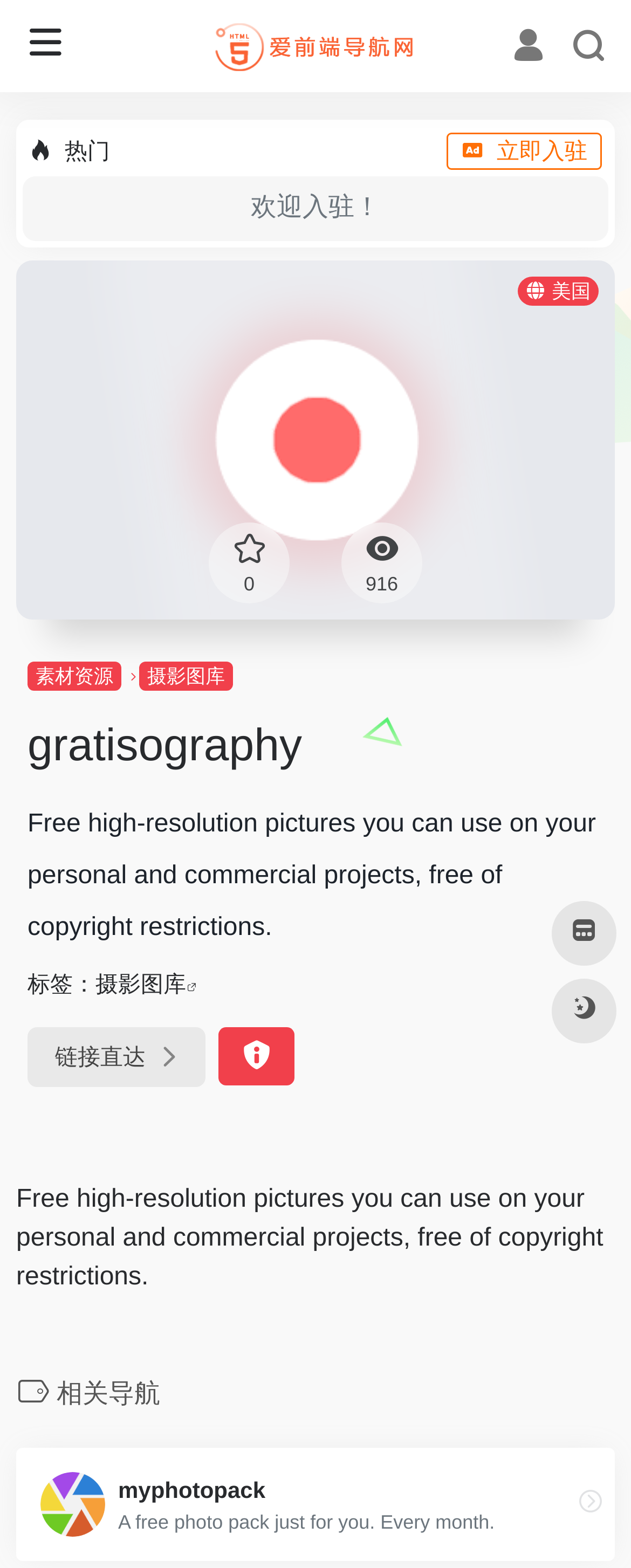Please identify the coordinates of the bounding box that should be clicked to fulfill this instruction: "Go to the love frontend navigation page".

[0.34, 0.008, 0.66, 0.05]